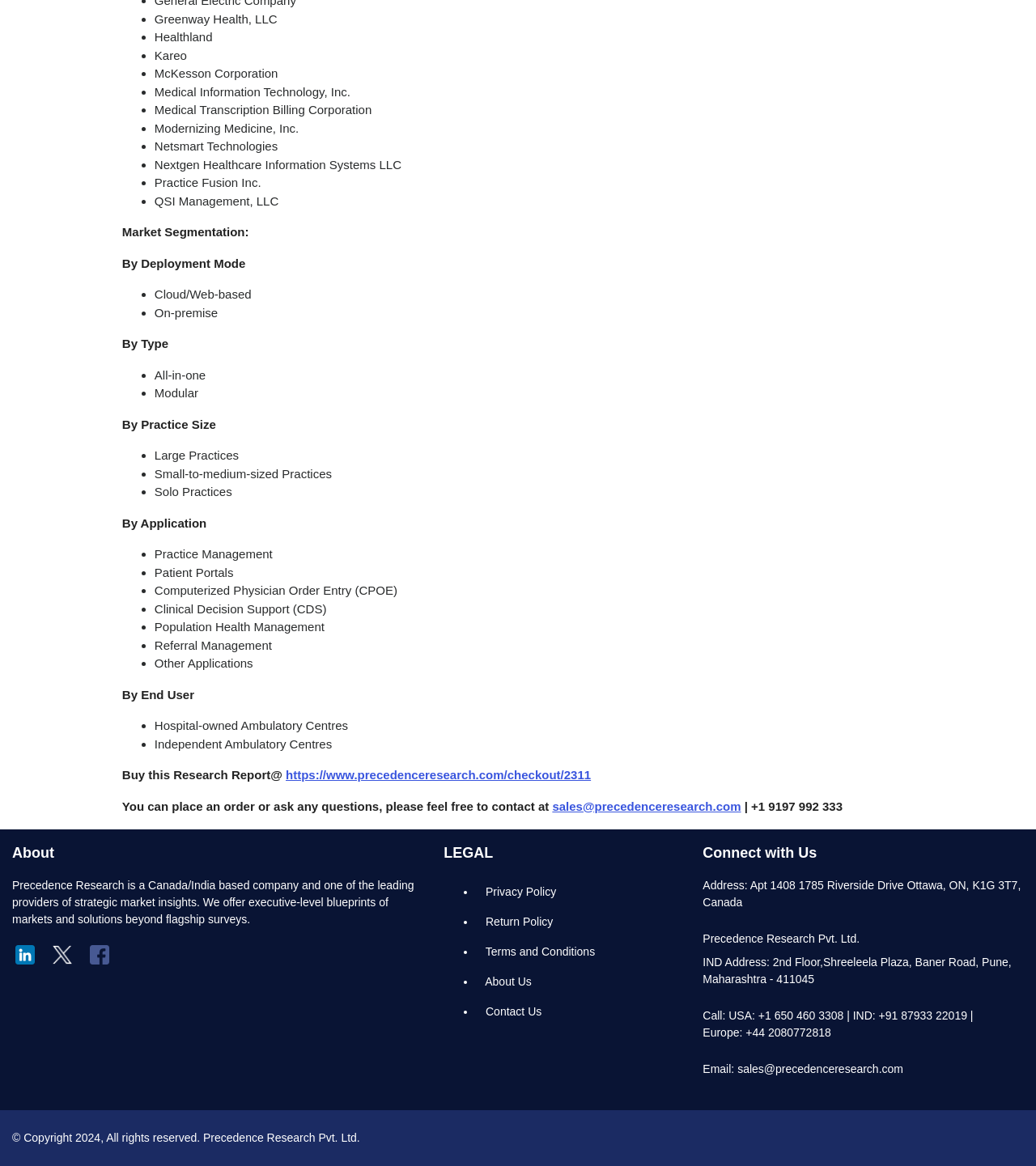For the given element description Terms and Conditions, determine the bounding box coordinates of the UI element. The coordinates should follow the format (top-left x, top-left y, bottom-right x, bottom-right y) and be within the range of 0 to 1.

[0.46, 0.804, 0.655, 0.829]